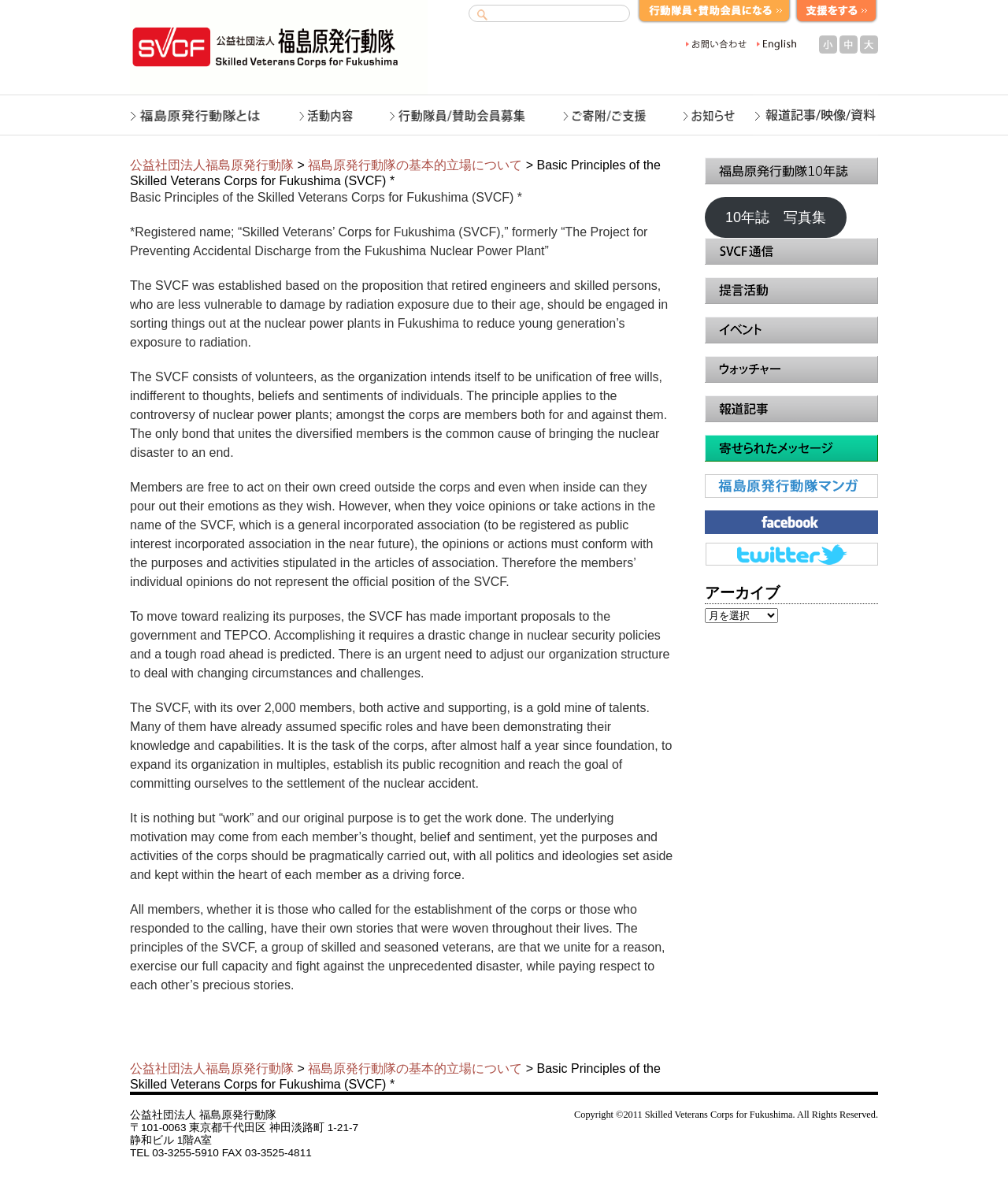Show the bounding box coordinates of the element that should be clicked to complete the task: "search for something".

[0.465, 0.004, 0.621, 0.018]